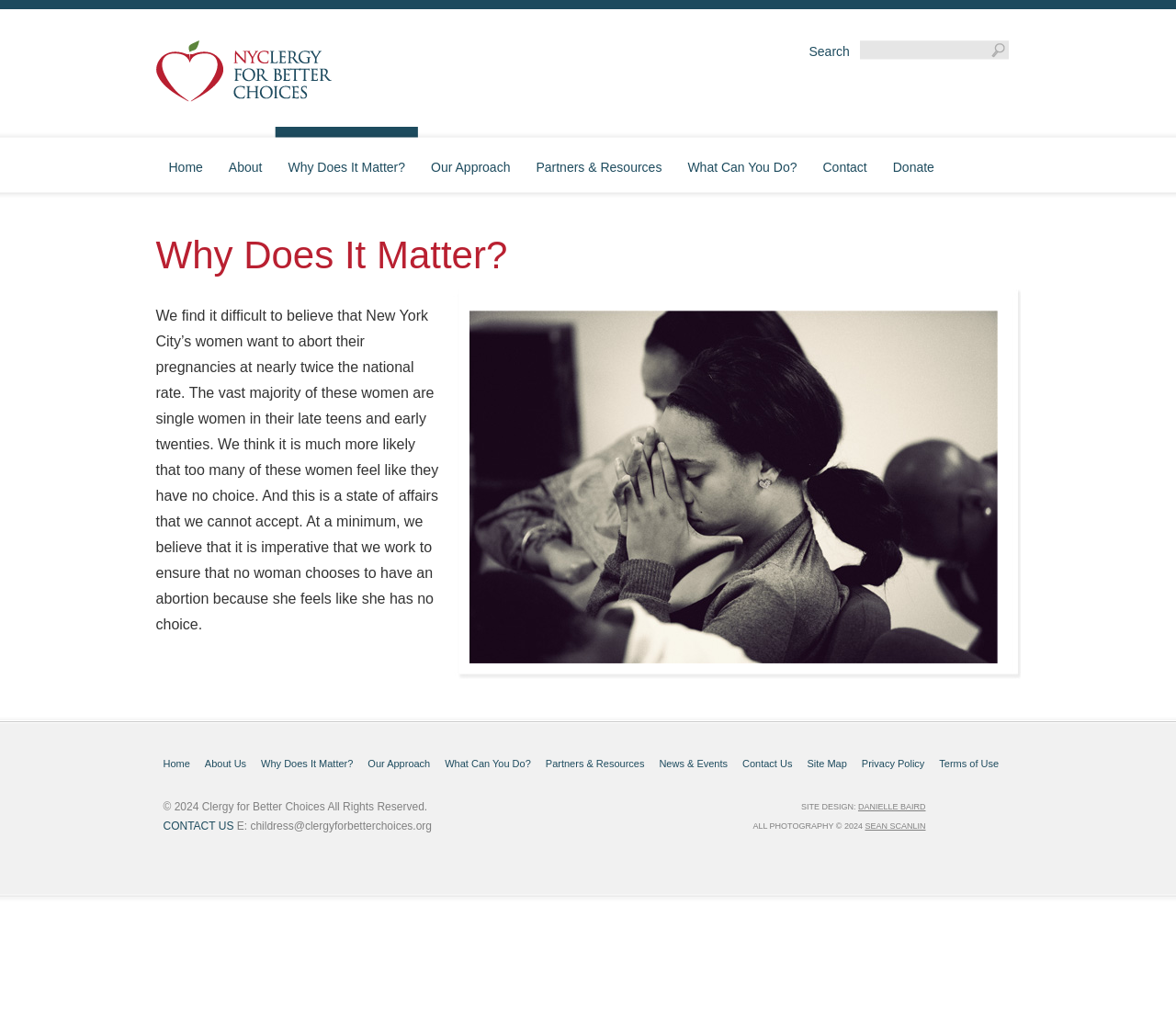What is the purpose of the textbox?
From the screenshot, provide a brief answer in one word or phrase.

Search